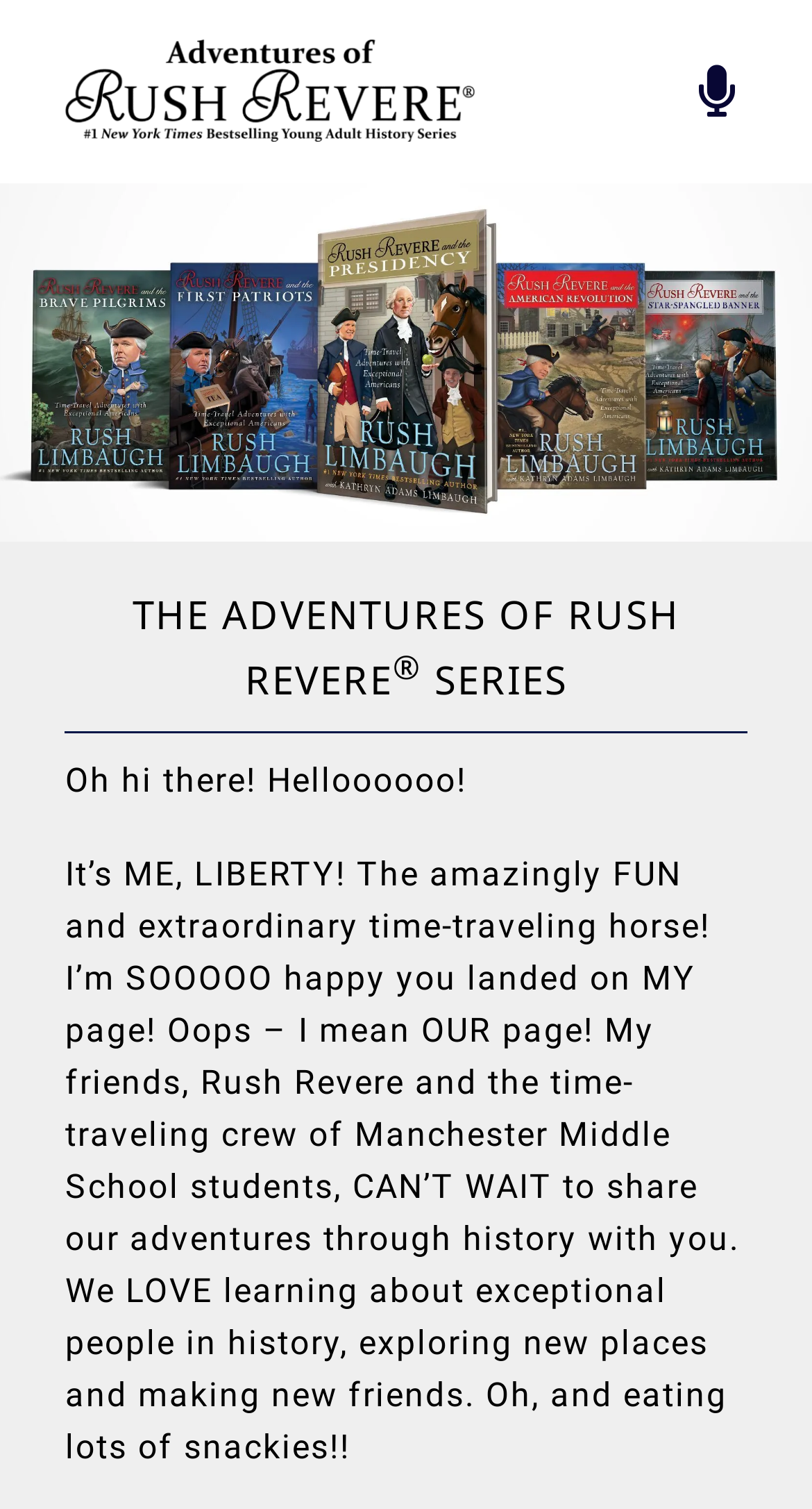Using the information in the image, give a detailed answer to the following question: What is the tone of the horse's greeting?

The question asks for the tone of the horse's greeting. By analyzing the StaticText element with the text 'Oh hi there! Helloooooo!', we can infer that the tone of the horse's greeting is friendly and enthusiastic.